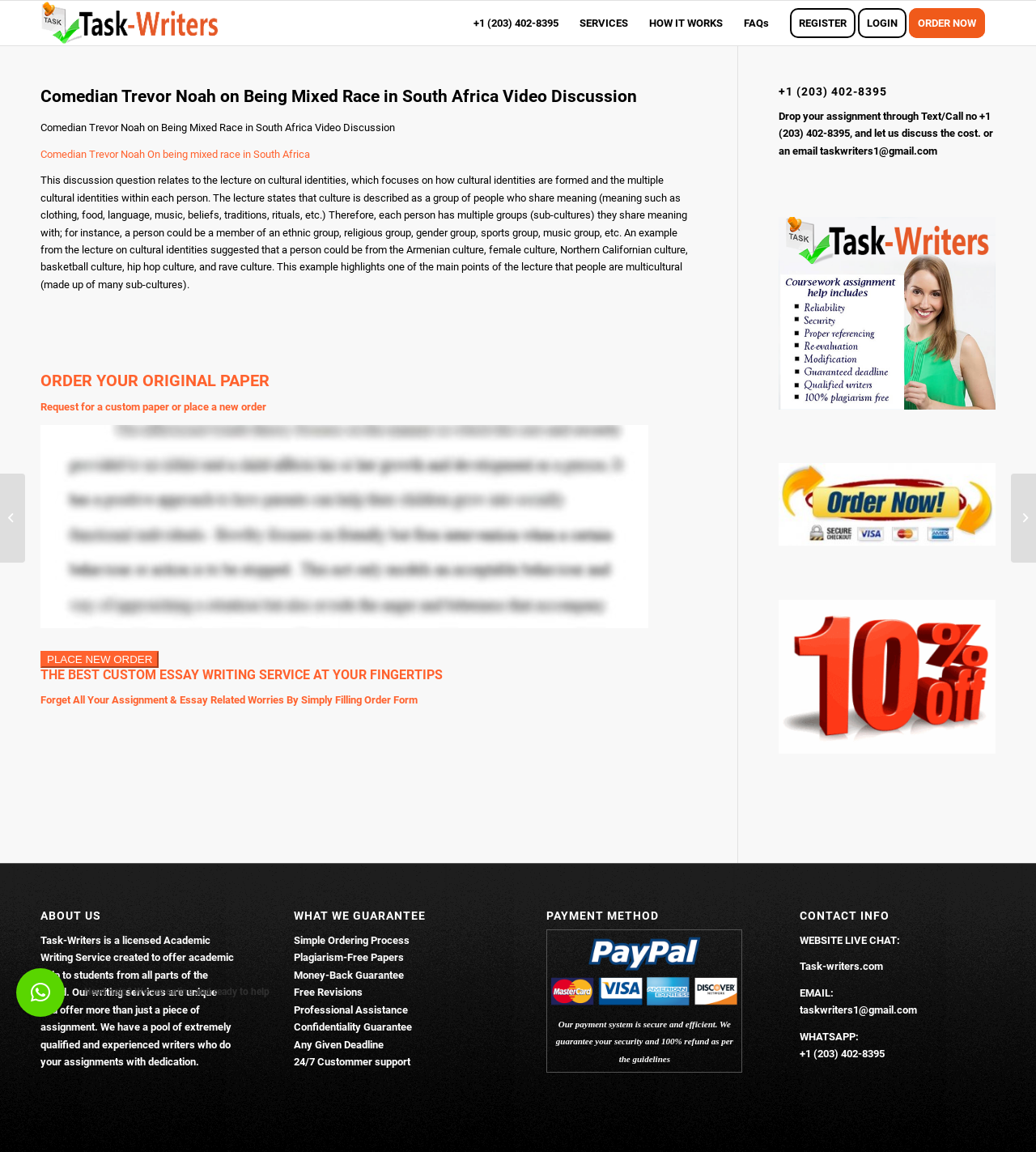Extract the main title from the webpage.

Comedian Trevor Noah on Being Mixed Race in South Africa Video Discussion